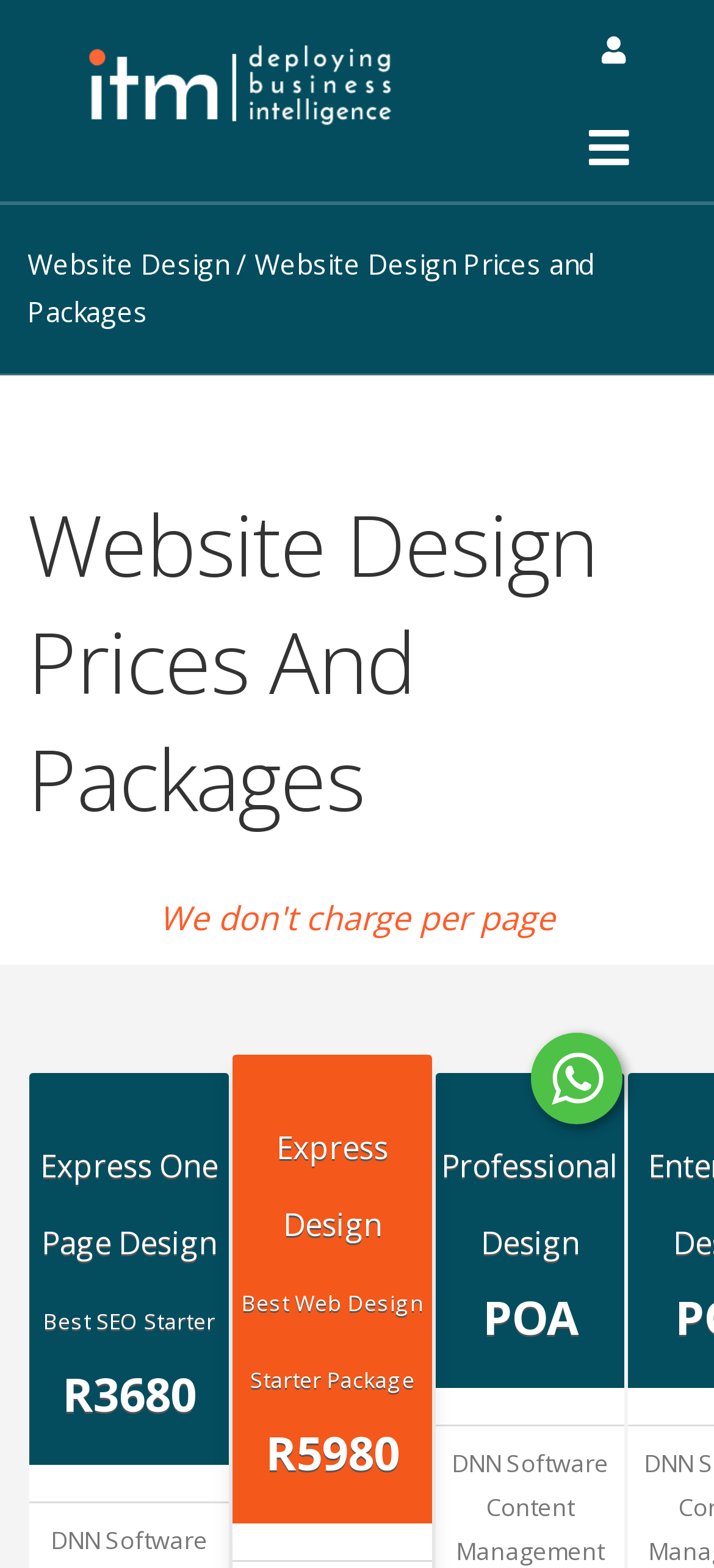Using the information in the image, could you please answer the following question in detail:
How many website design packages are offered?

The number of website design packages is obtained by counting the headings 'Express One Page Design Best SEO Starter R3680', 'Express Design Best Web Design Starter Package R5980', and 'Professional Design POA' which are located in the middle of the webpage, indicating that there are three website design packages offered.